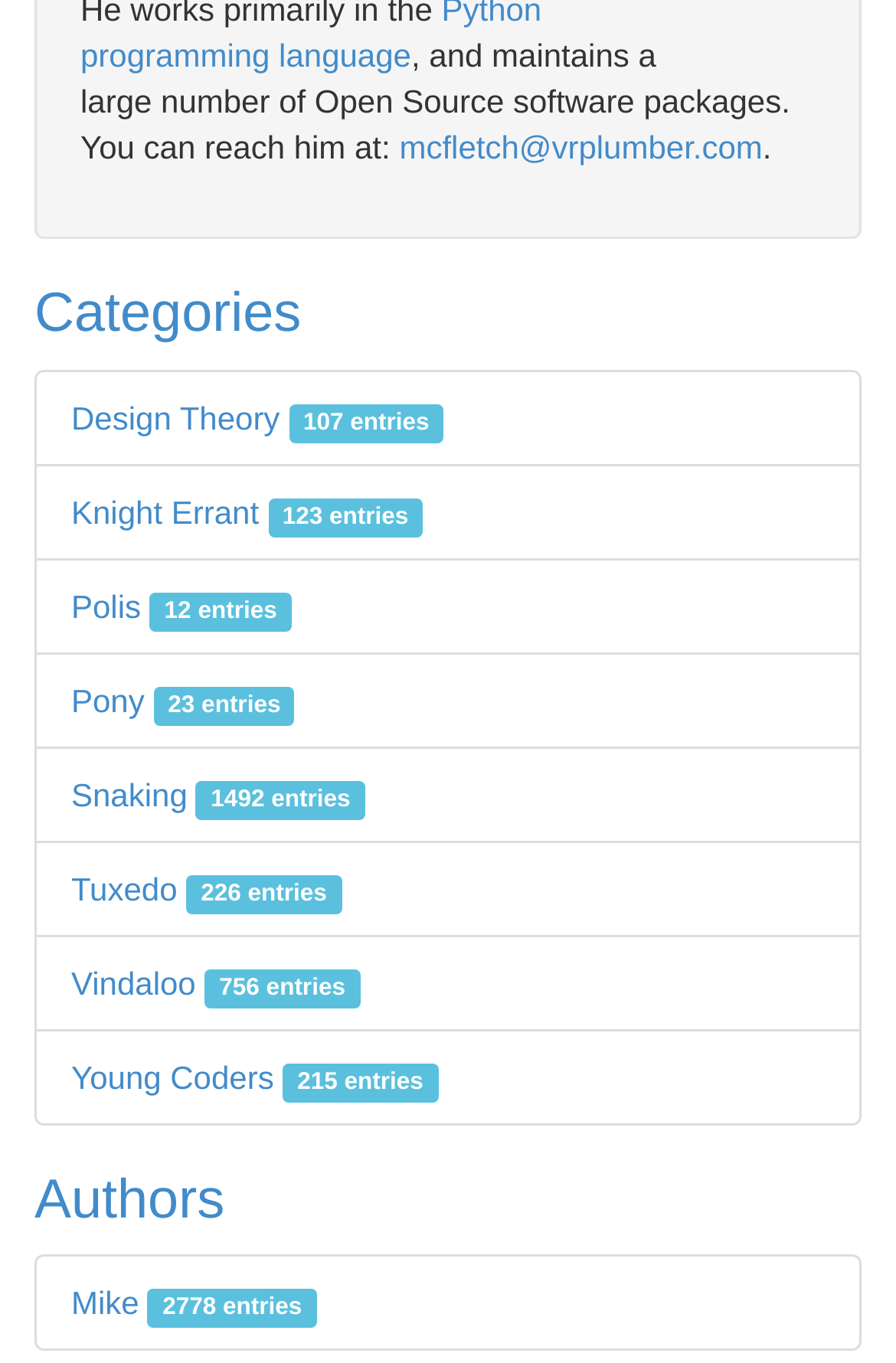Please find the bounding box for the following UI element description. Provide the coordinates in (top-left x, top-left y, bottom-right x, bottom-right y) format, with values between 0 and 1: Categories

[0.038, 0.208, 0.336, 0.253]